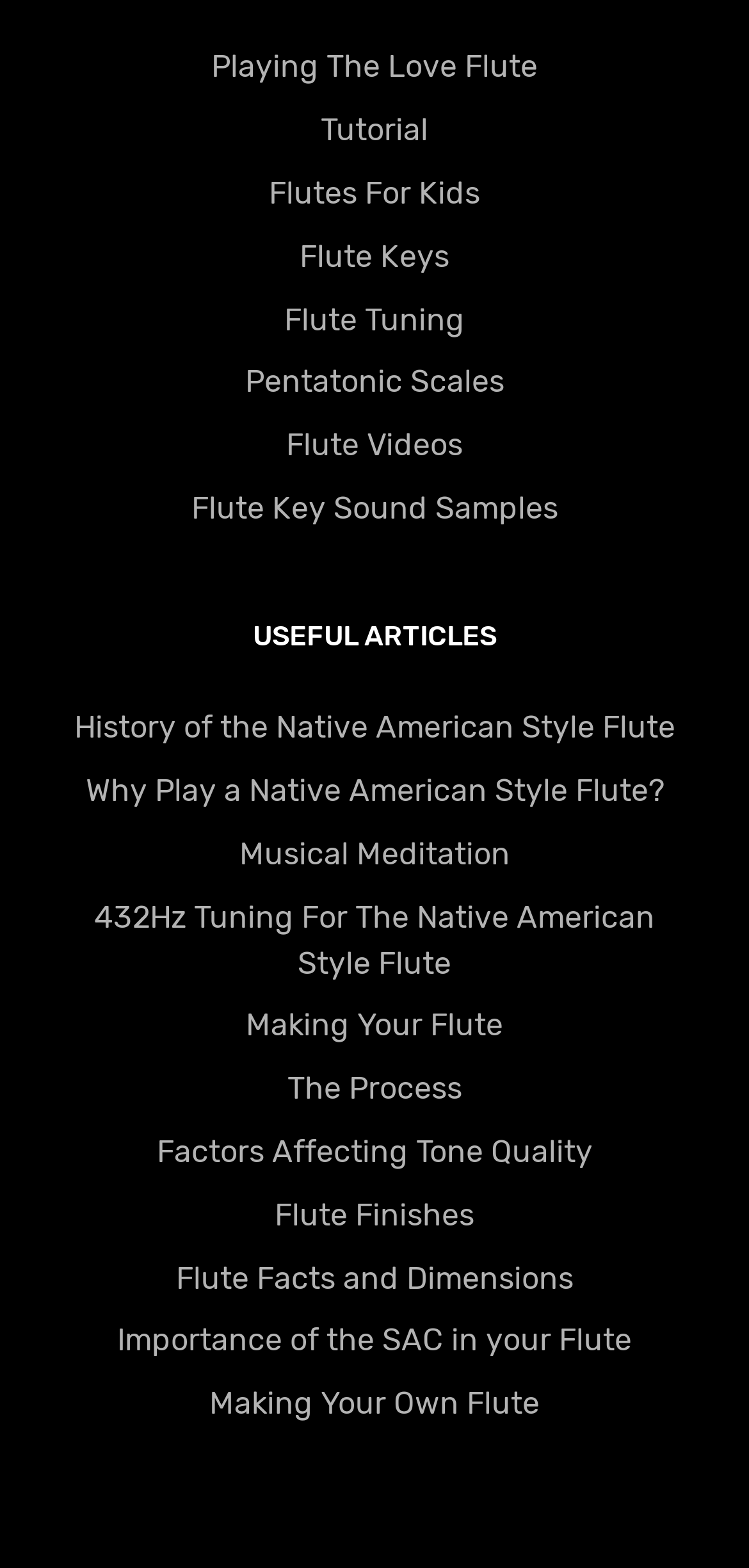Mark the bounding box of the element that matches the following description: "Playing The Love Flute".

[0.282, 0.031, 0.718, 0.054]